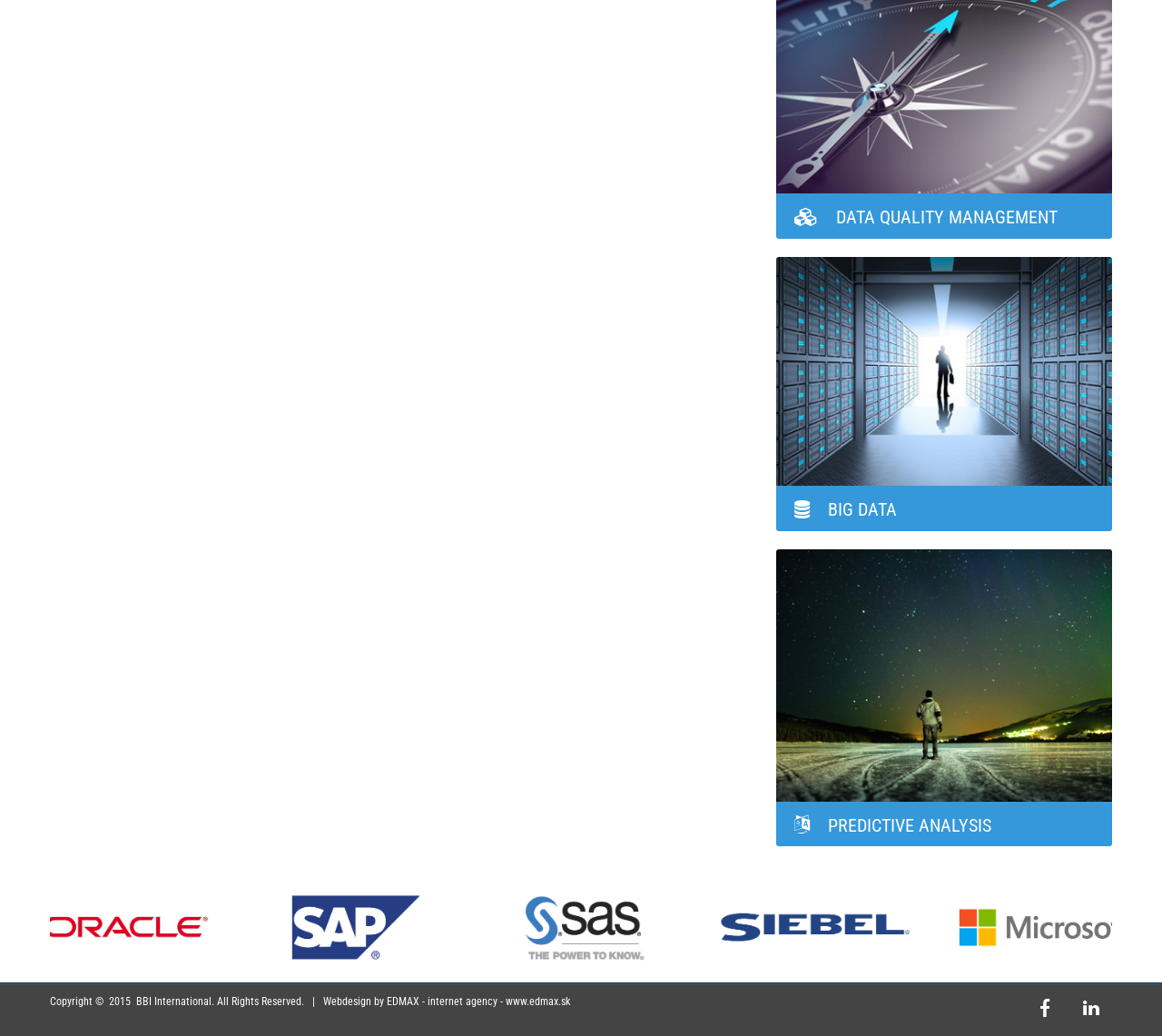Based on the image, please respond to the question with as much detail as possible:
What is the design agency of the webpage?

The design agency of the webpage is EDMAX, which is indicated by the link 'Webdesign by EDMAX - internet agency - www.edmax.sk' at the bottom of the page.